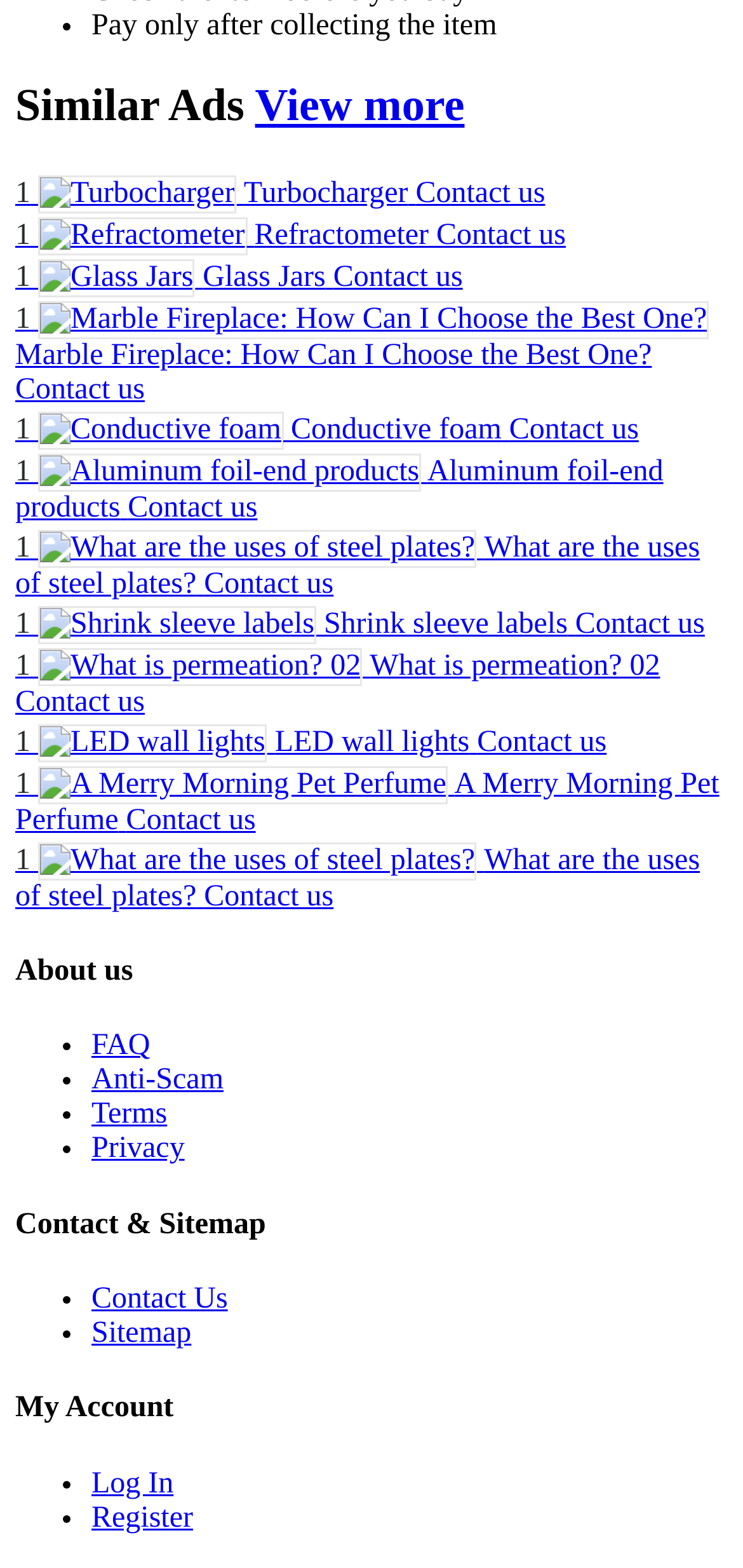Extract the bounding box for the UI element that matches this description: "View more".

[0.343, 0.052, 0.625, 0.084]